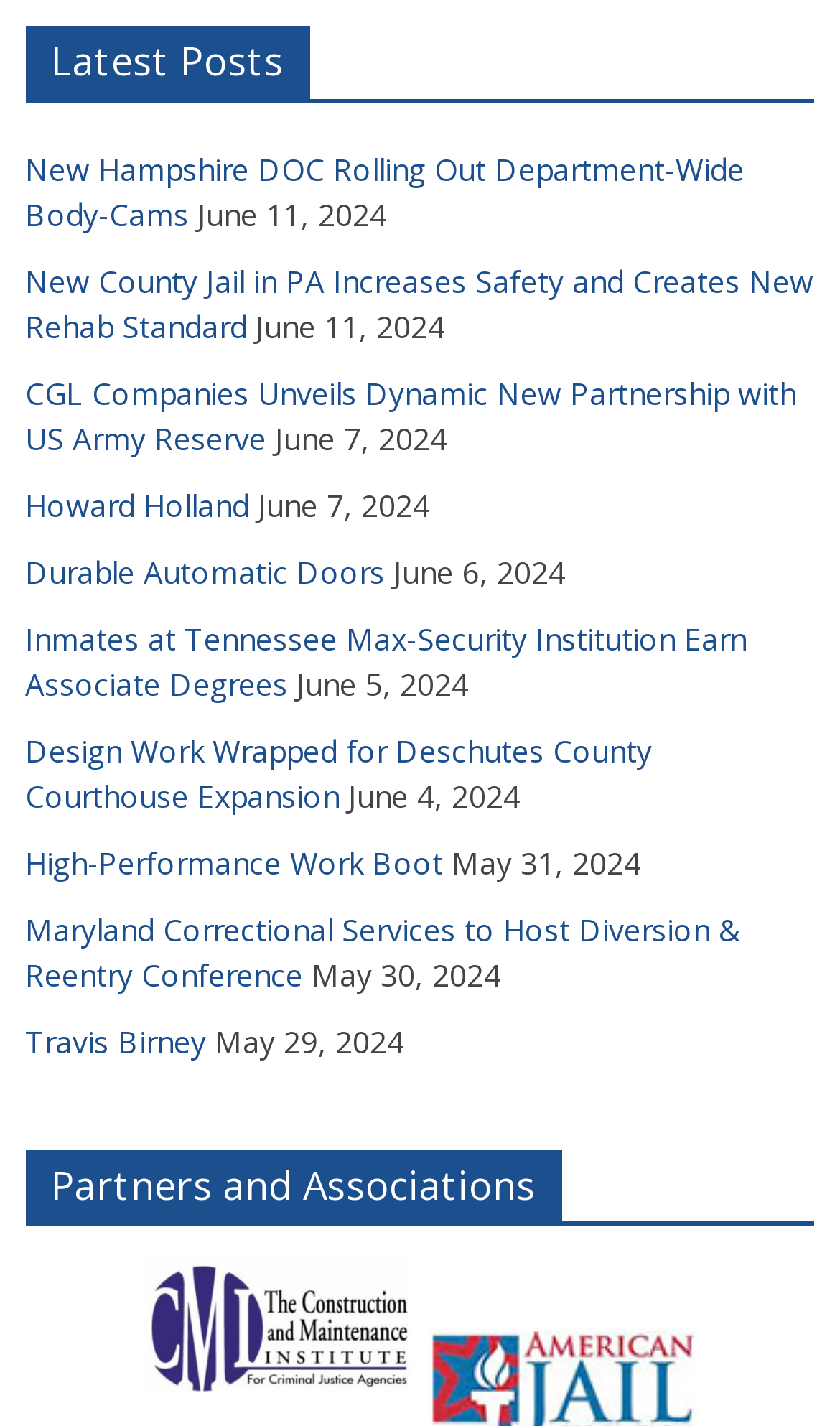Give a concise answer of one word or phrase to the question: 
What is the date of the second post?

June 7, 2024